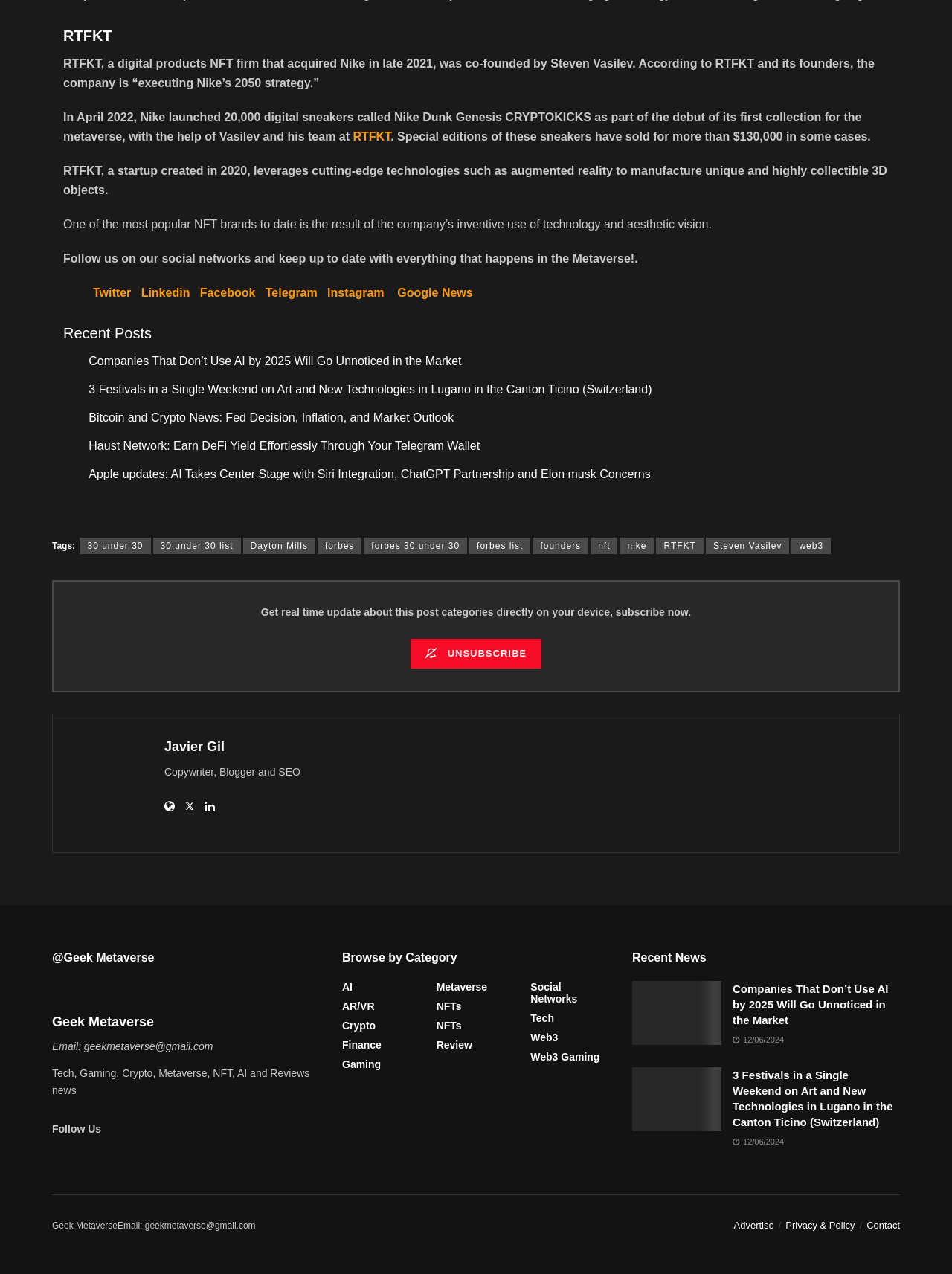Find the bounding box coordinates for the area that must be clicked to perform this action: "Browse by category in Metaverse".

[0.458, 0.77, 0.512, 0.78]